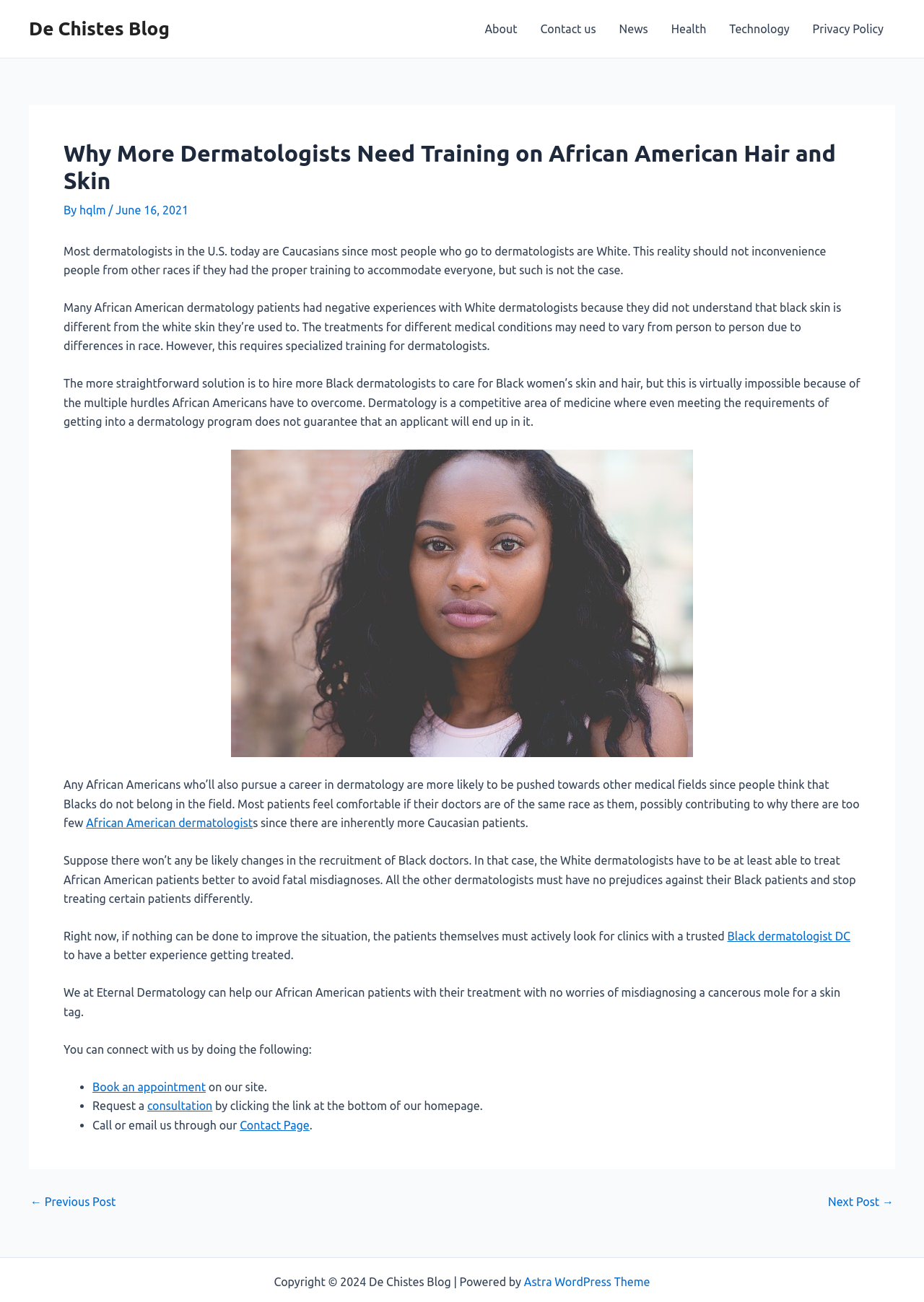Please determine the bounding box coordinates of the section I need to click to accomplish this instruction: "Click on the 'About' link".

[0.512, 0.0, 0.572, 0.044]